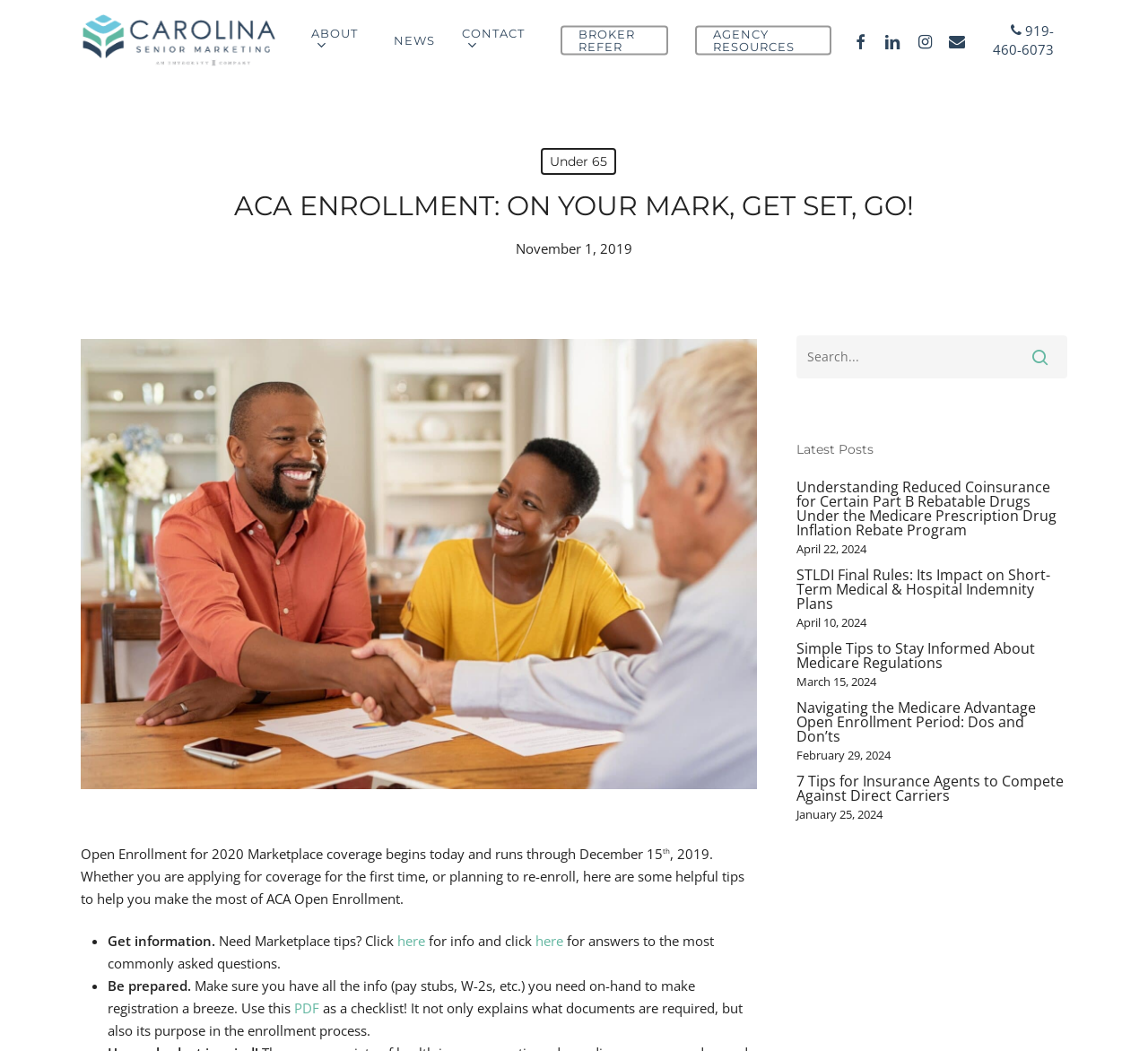Utilize the details in the image to give a detailed response to the question: What is the purpose of the checklist mentioned in the webpage?

I found the information about the checklist by reading the StaticText element that mentions 'Use this PDF as a checklist! It not only explains what documents are required, but also its purpose in the enrollment process.' located at the bounding box coordinates [0.094, 0.929, 0.605, 0.968].